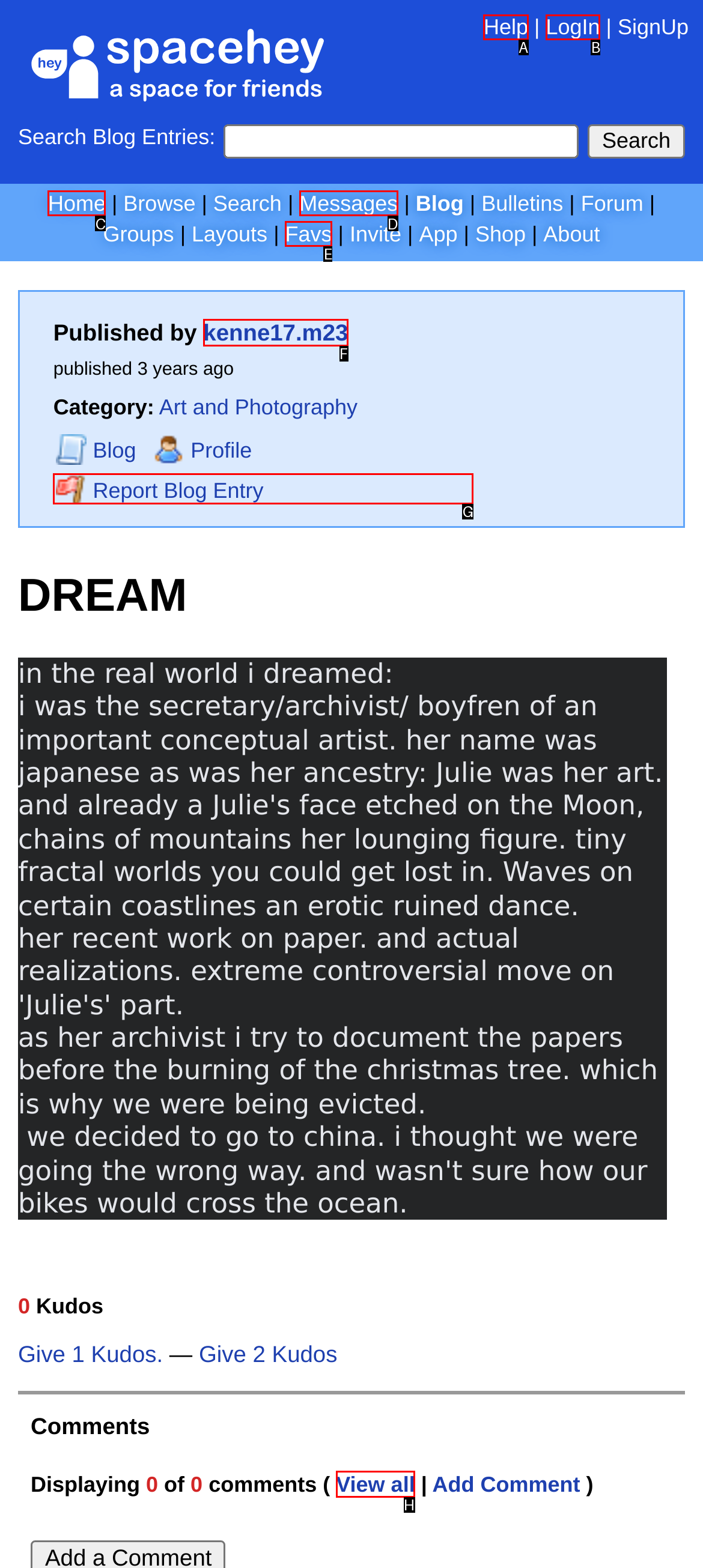Specify the letter of the UI element that should be clicked to achieve the following: View all comments
Provide the corresponding letter from the choices given.

H